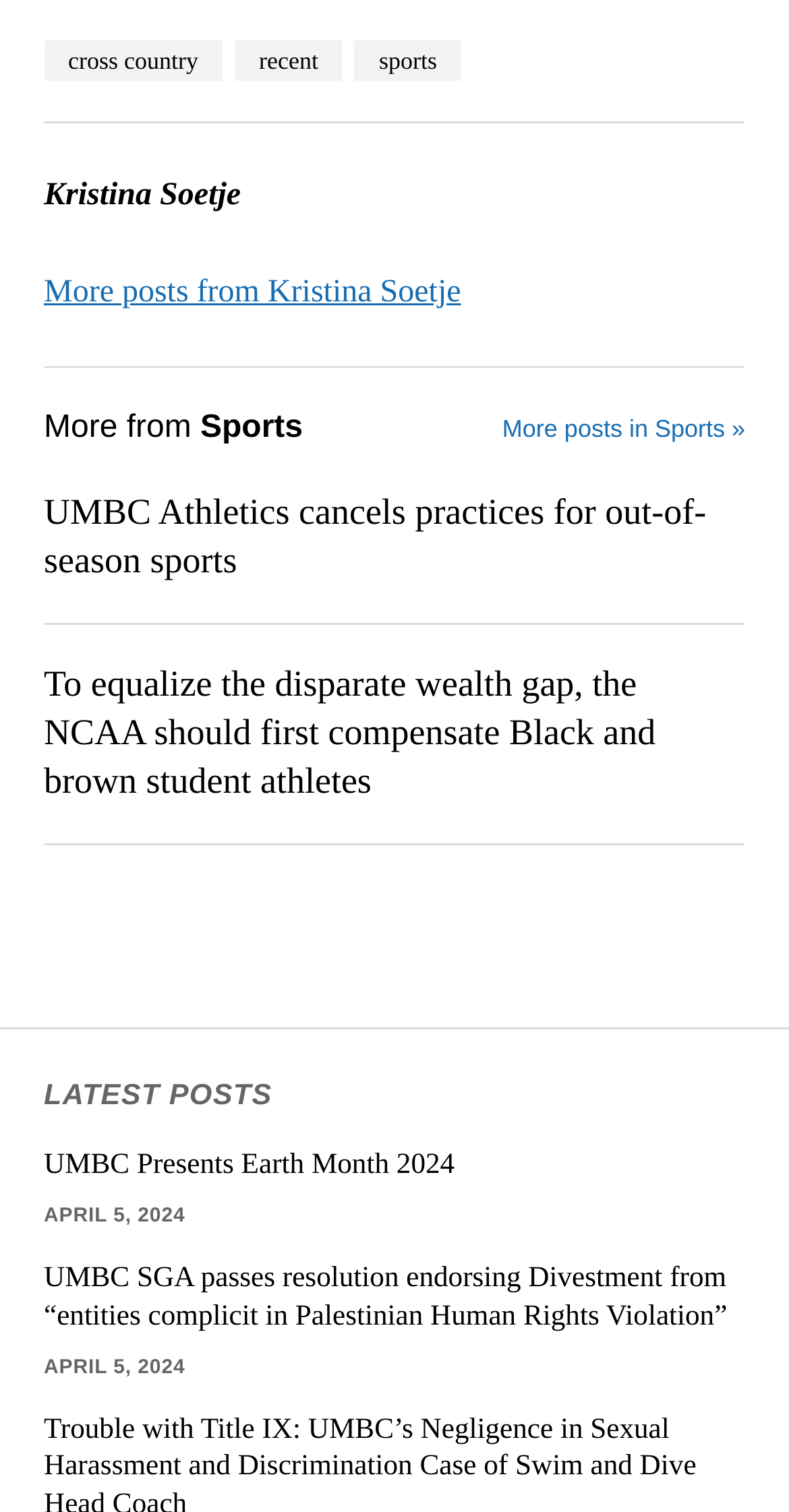Please identify the bounding box coordinates of the element that needs to be clicked to perform the following instruction: "check out UMBC Athletics news".

[0.056, 0.323, 0.944, 0.388]